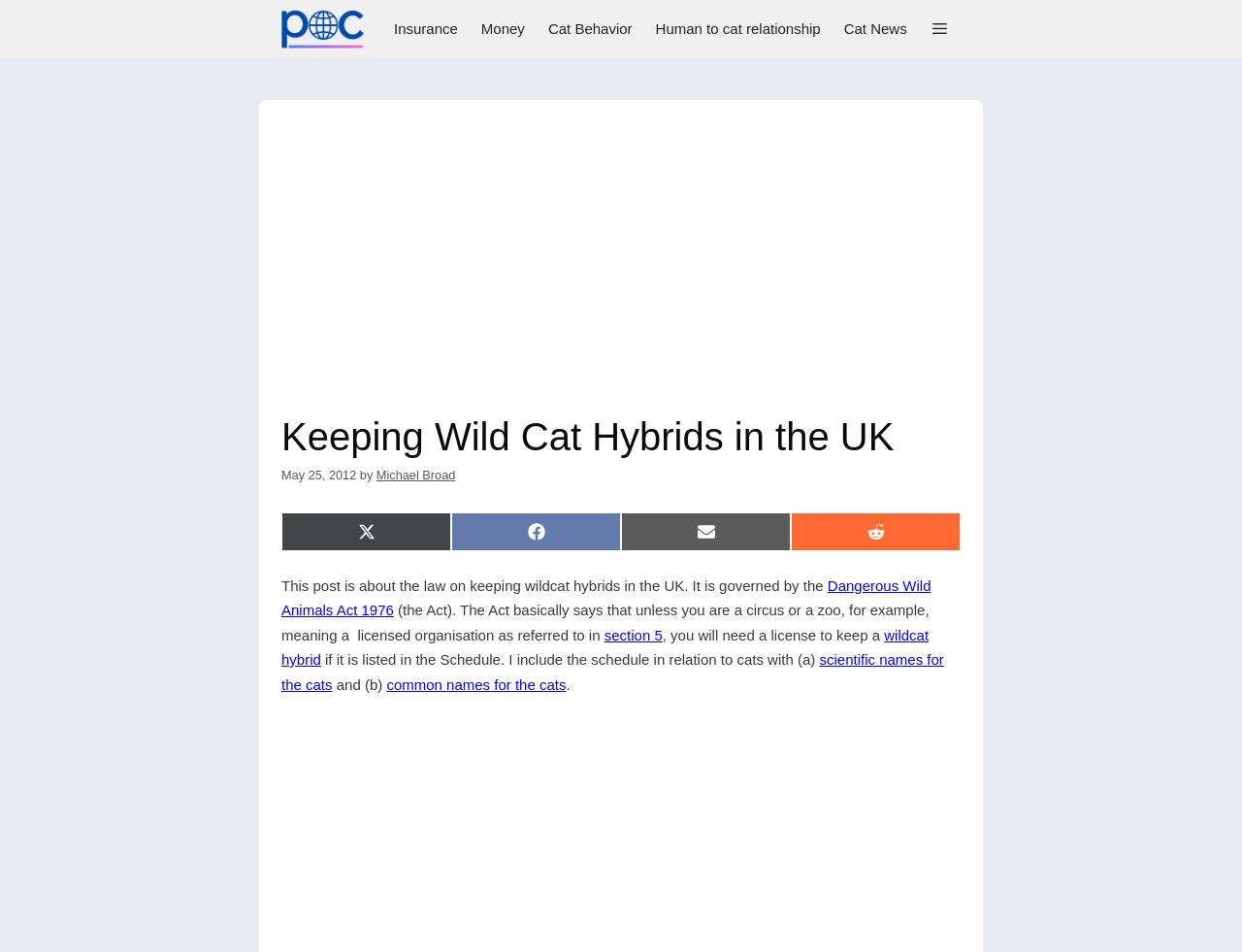What is the law governing wildcat hybrids in the UK?
Look at the image and answer with only one word or phrase.

Dangerous Wild Animals Act 1976